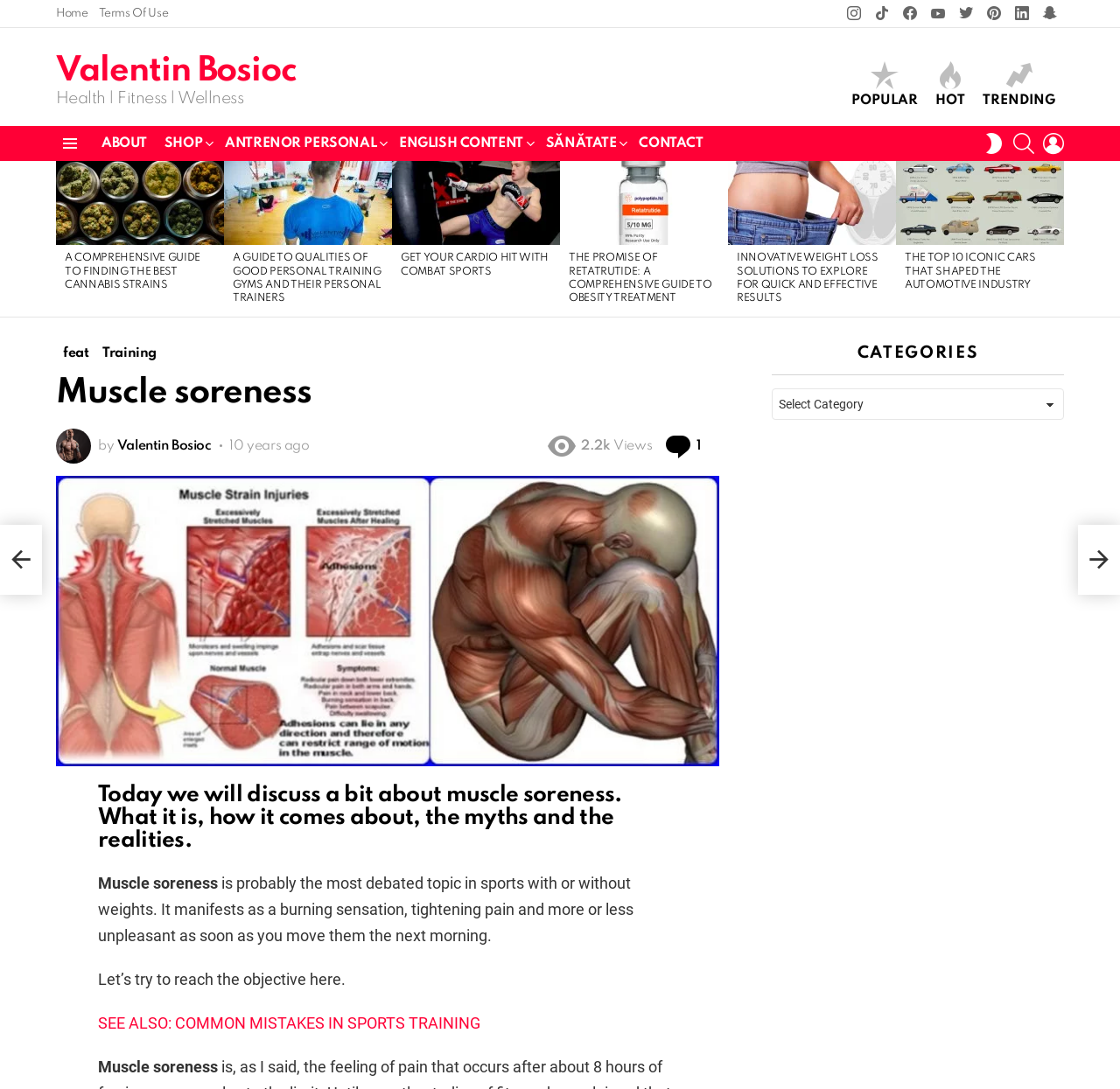Predict the bounding box coordinates for the UI element described as: "Antrenor personal". The coordinates should be four float numbers between 0 and 1, presented as [left, top, right, bottom].

[0.193, 0.12, 0.349, 0.144]